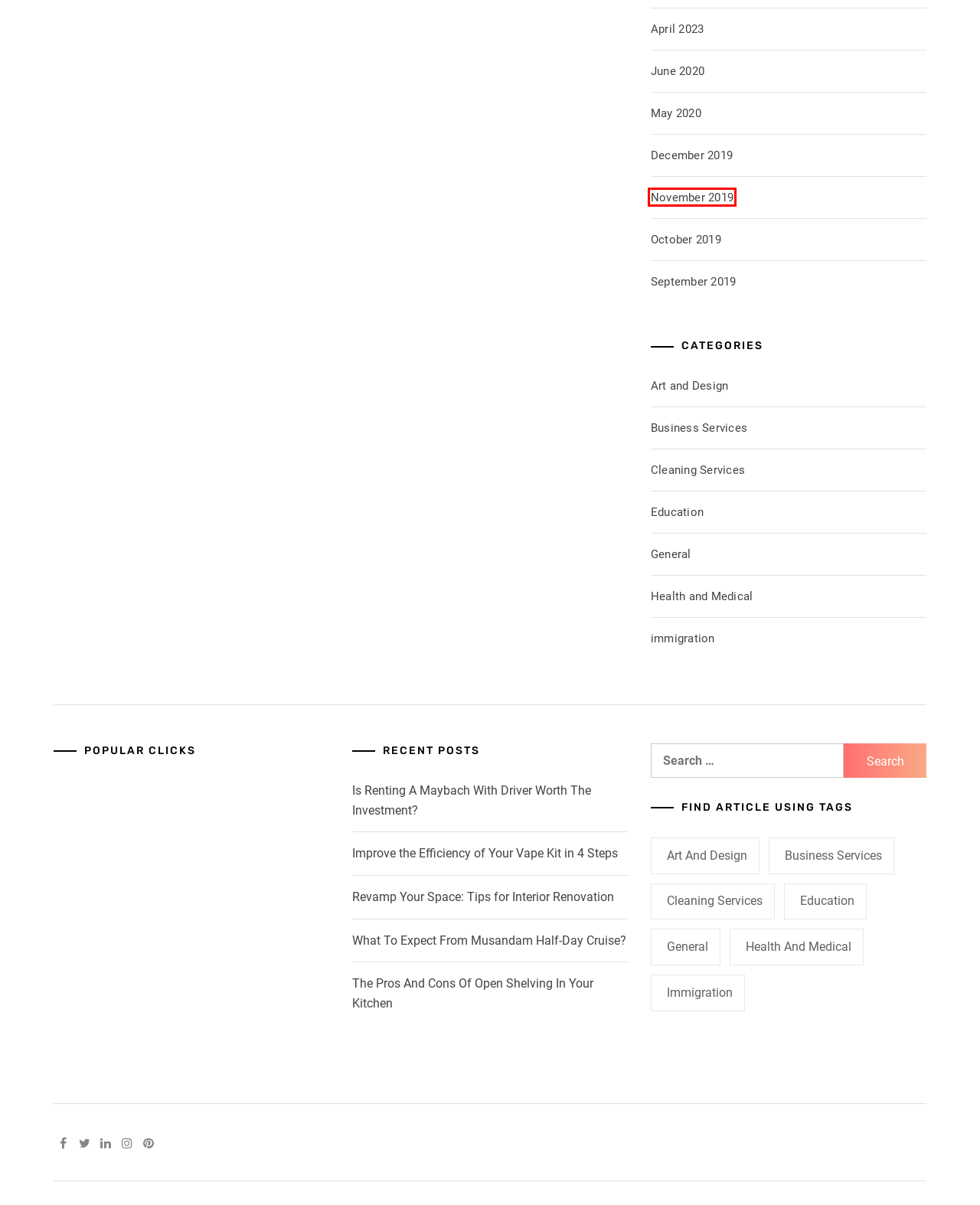You have a screenshot of a webpage with a red bounding box around an element. Identify the webpage description that best fits the new page that appears after clicking the selected element in the red bounding box. Here are the candidates:
A. April 2023 – Flamyngo
B. November 2019 – Flamyngo
C. October 2019 – Flamyngo
D. immigration – Flamyngo
E. Education – Flamyngo
F. May 2020 – Flamyngo
G. September 2019 – Flamyngo
H. December 2019 – Flamyngo

B